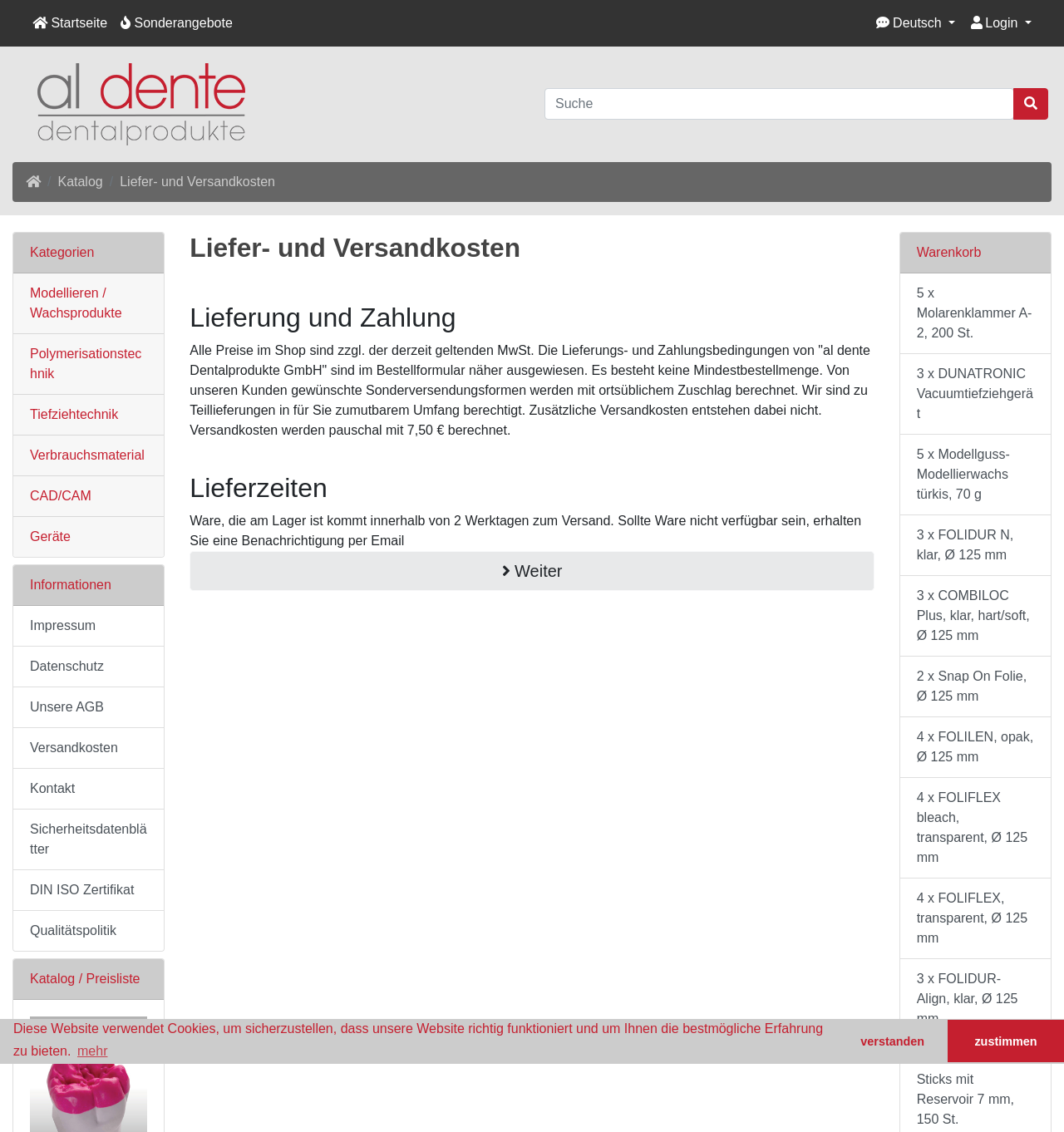Pinpoint the bounding box coordinates of the area that must be clicked to complete this instruction: "go to start page".

[0.024, 0.006, 0.107, 0.035]